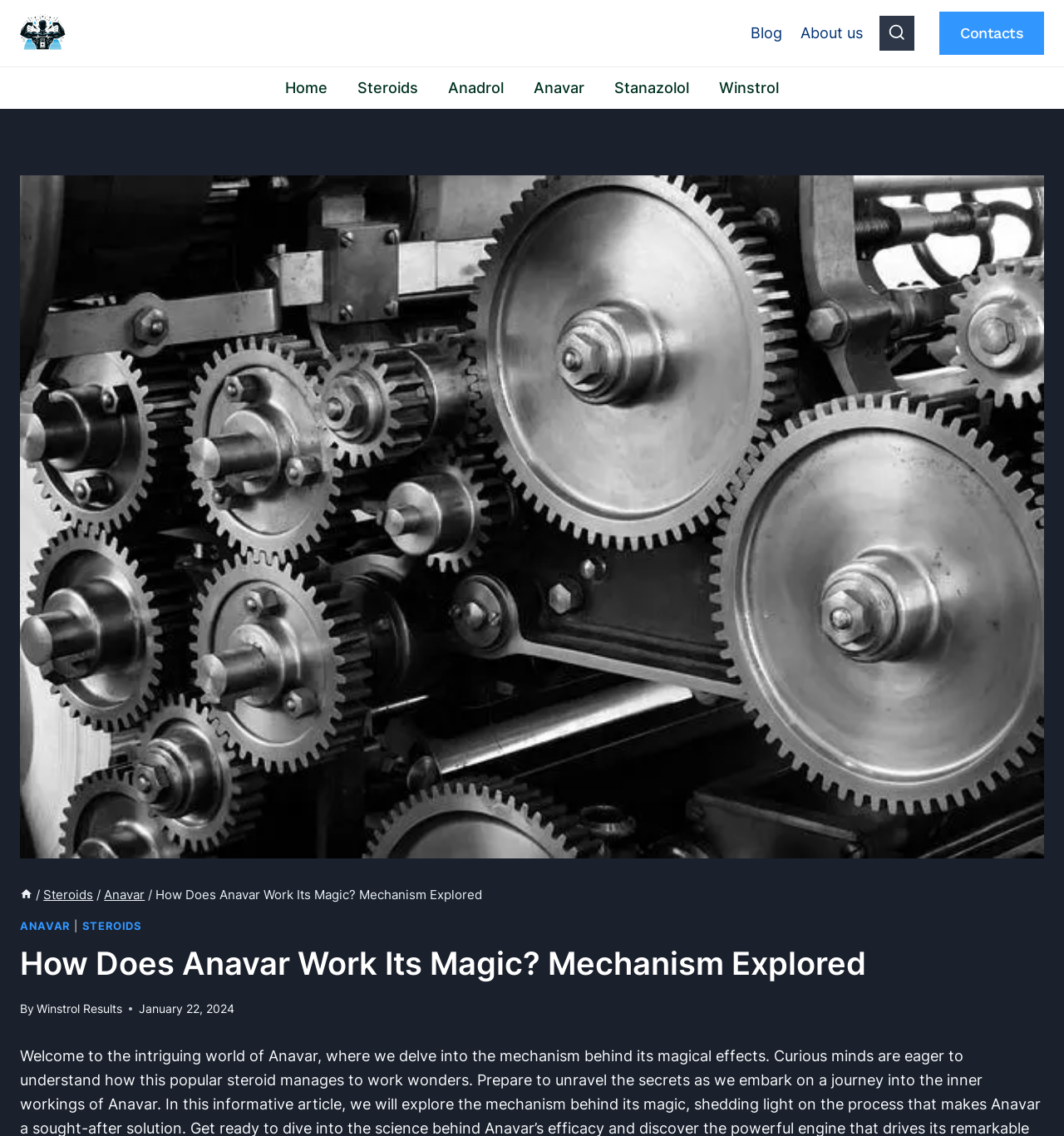Determine the bounding box coordinates of the clickable region to execute the instruction: "Read the 'Blog' page". The coordinates should be four float numbers between 0 and 1, denoted as [left, top, right, bottom].

[0.697, 0.011, 0.744, 0.048]